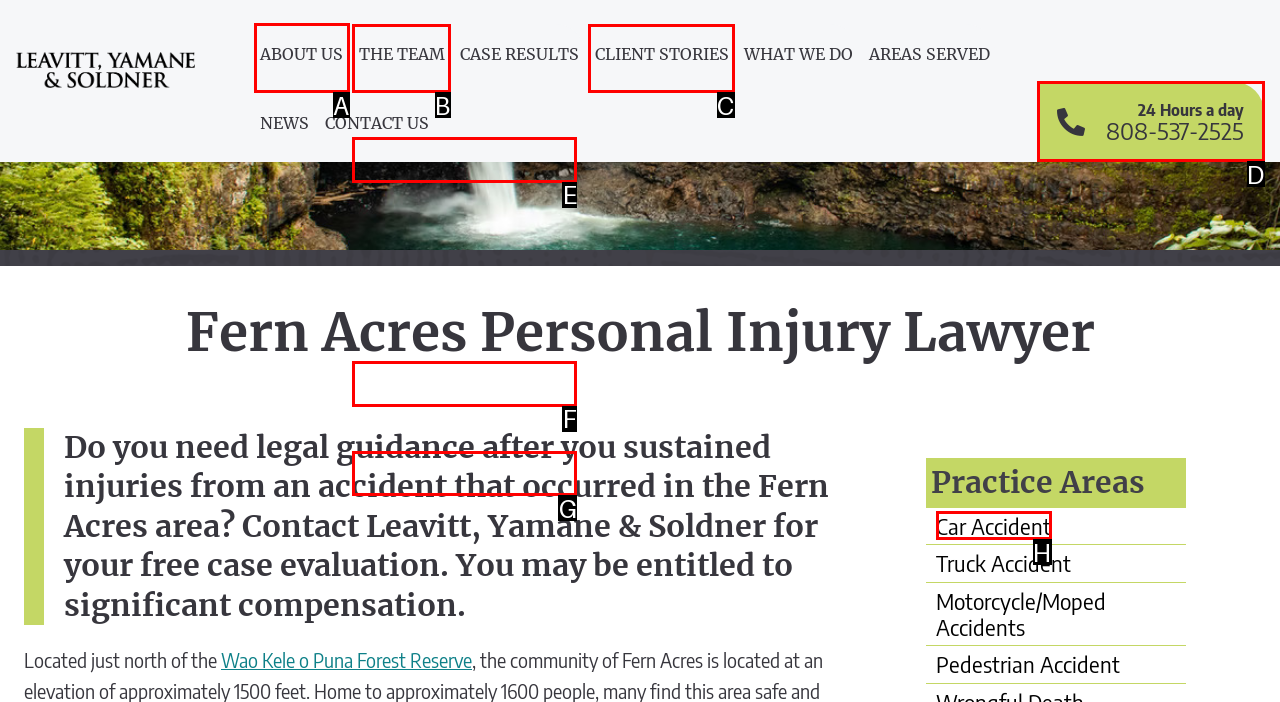Select the proper HTML element to perform the given task: Click on ABOUT US Answer with the corresponding letter from the provided choices.

A